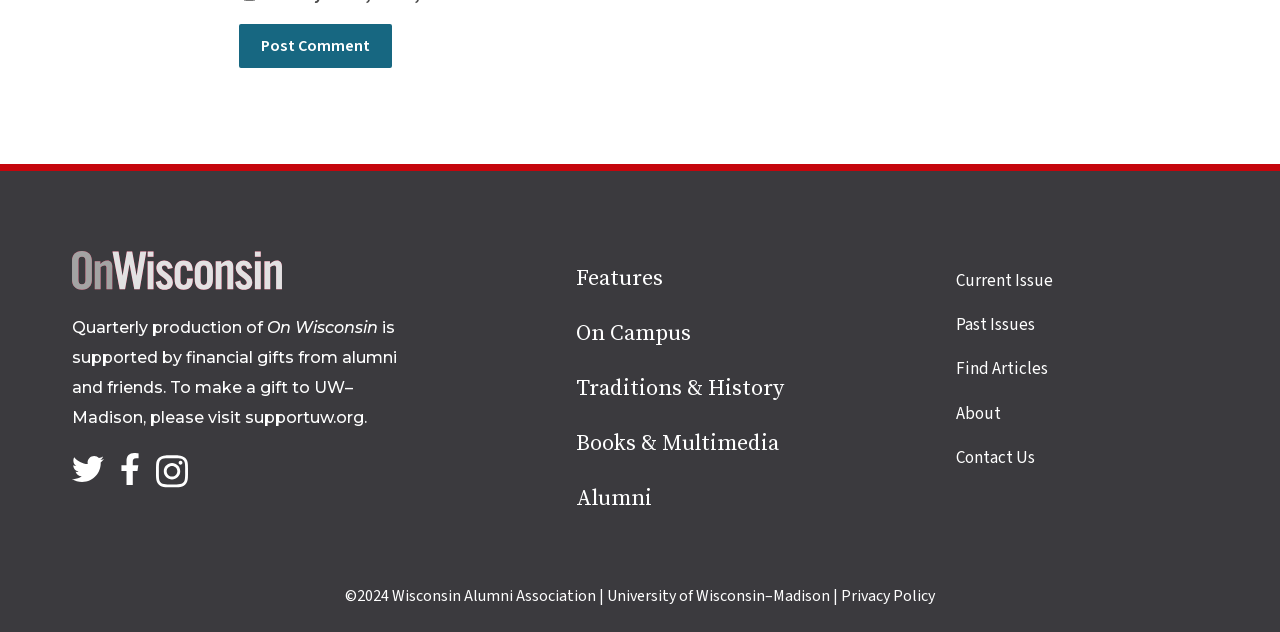Specify the bounding box coordinates of the area to click in order to follow the given instruction: "Visit supportuw.org."

[0.162, 0.645, 0.284, 0.675]